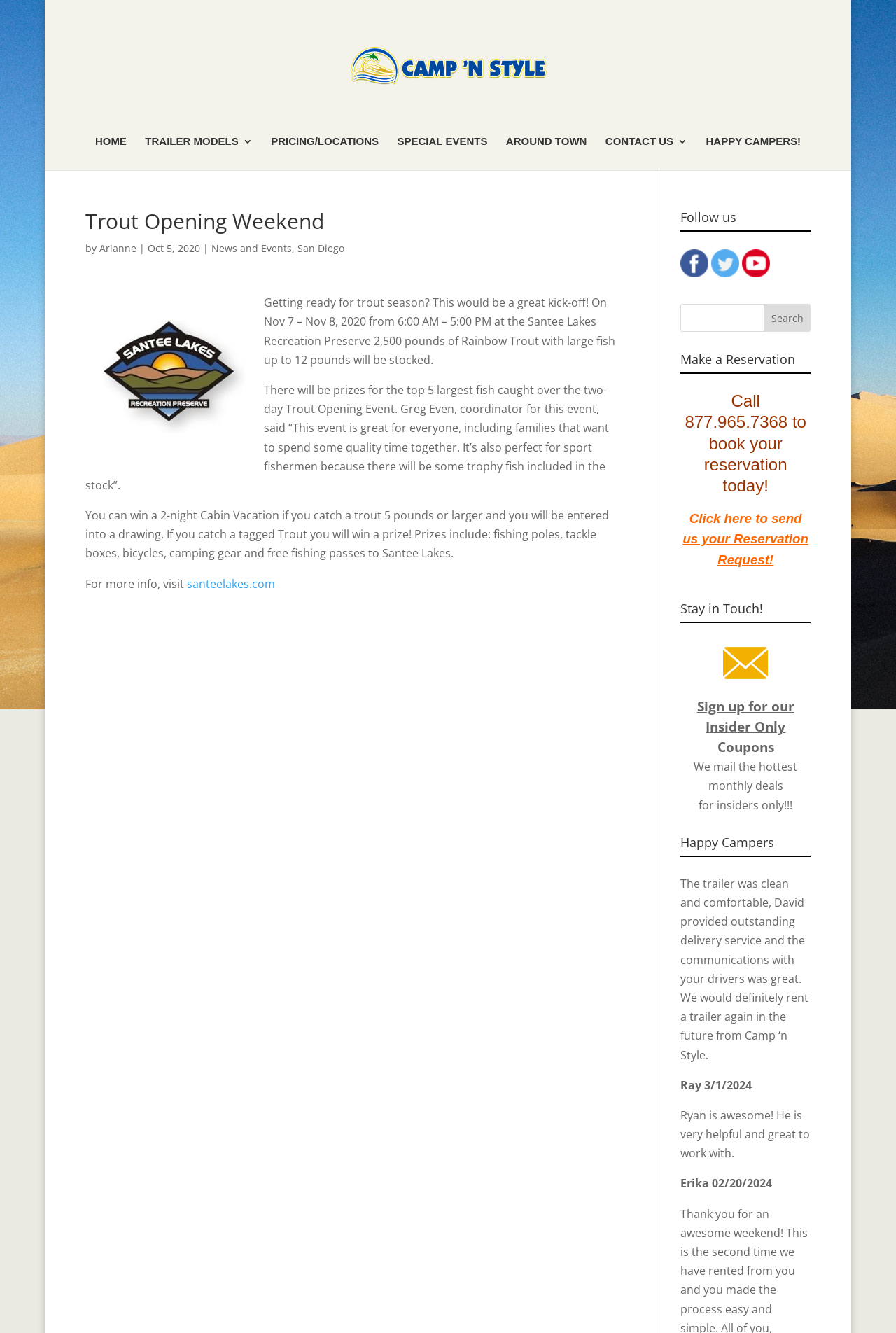Please identify the coordinates of the bounding box that should be clicked to fulfill this instruction: "Make a reservation by calling the phone number".

[0.764, 0.294, 0.9, 0.371]